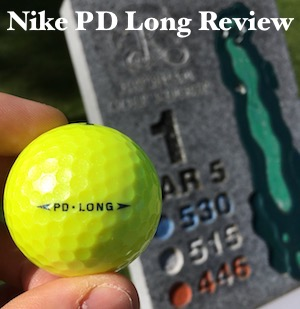Please respond to the question using a single word or phrase:
What is the par of the first hole?

5